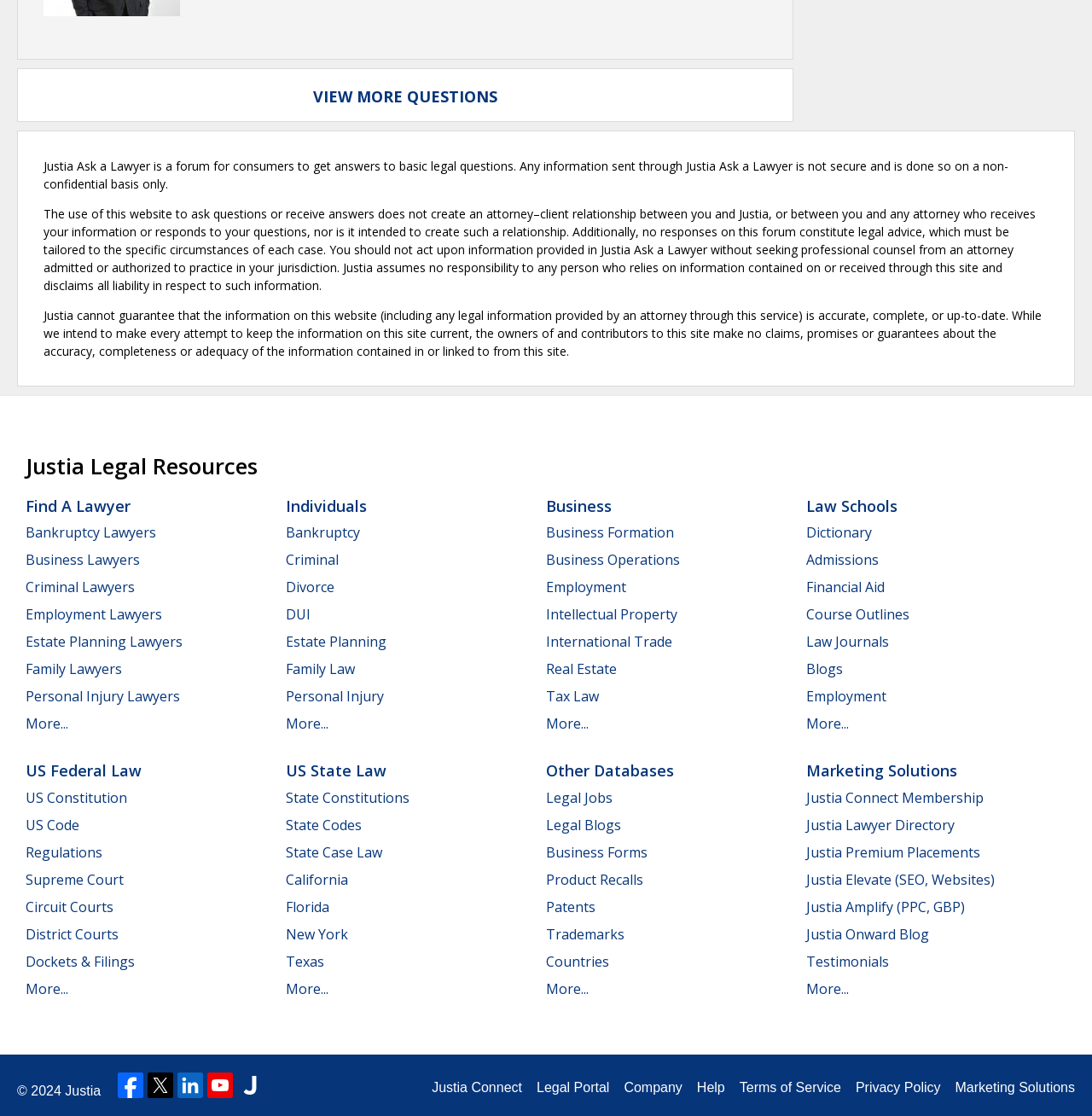What types of lawyers can be found on this website?
We need a detailed and meticulous answer to the question.

The webpage provides links to various types of lawyers, including Bankruptcy Lawyers, Business Lawyers, Criminal Lawyers, Employment Lawyers, Estate Planning Lawyers, Family Lawyers, and Personal Injury Lawyers, among others. This suggests that the website allows users to find lawyers with different specializations.